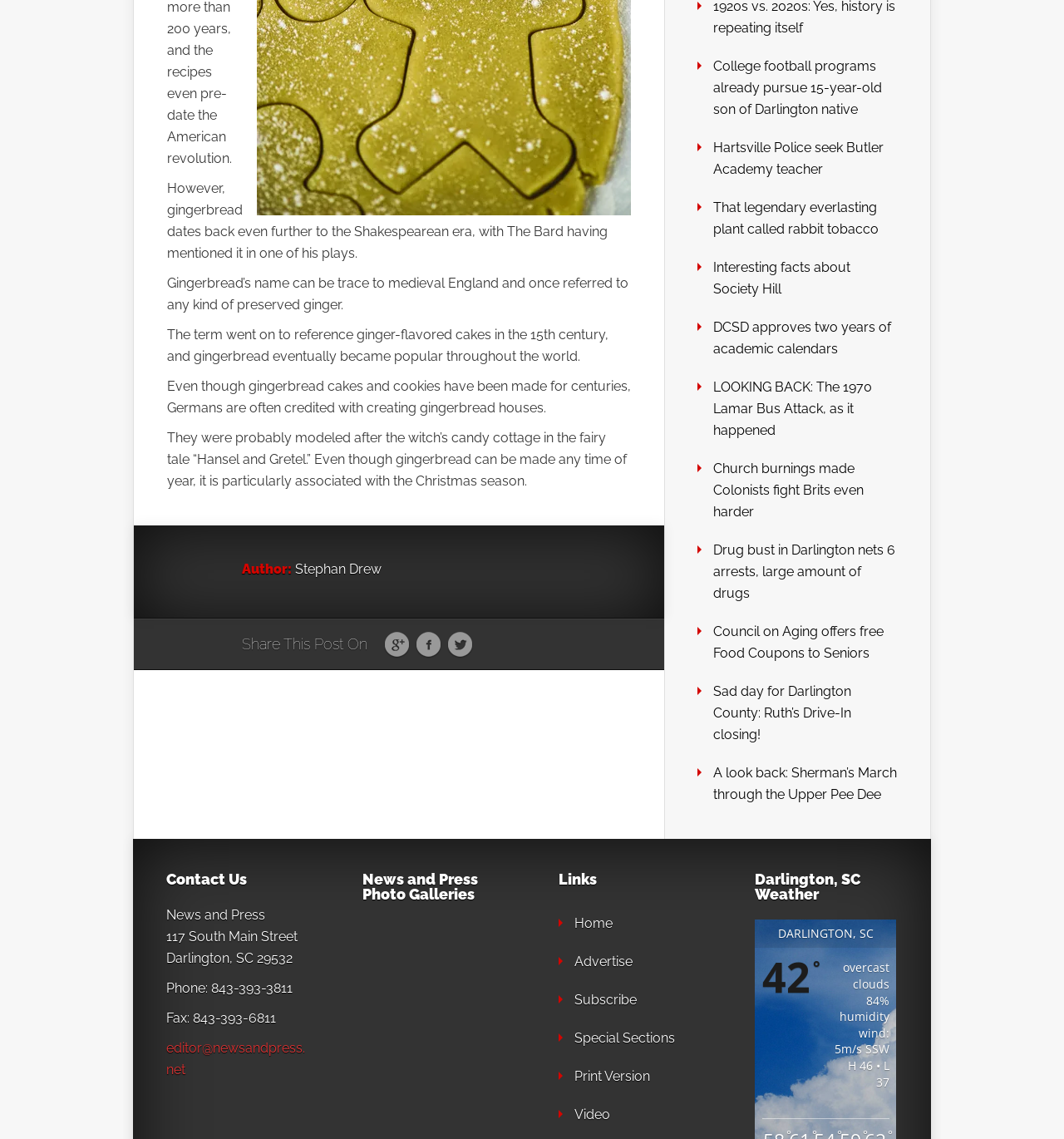Identify the bounding box coordinates of the specific part of the webpage to click to complete this instruction: "Read about the history of gingerbread".

[0.157, 0.159, 0.571, 0.229]